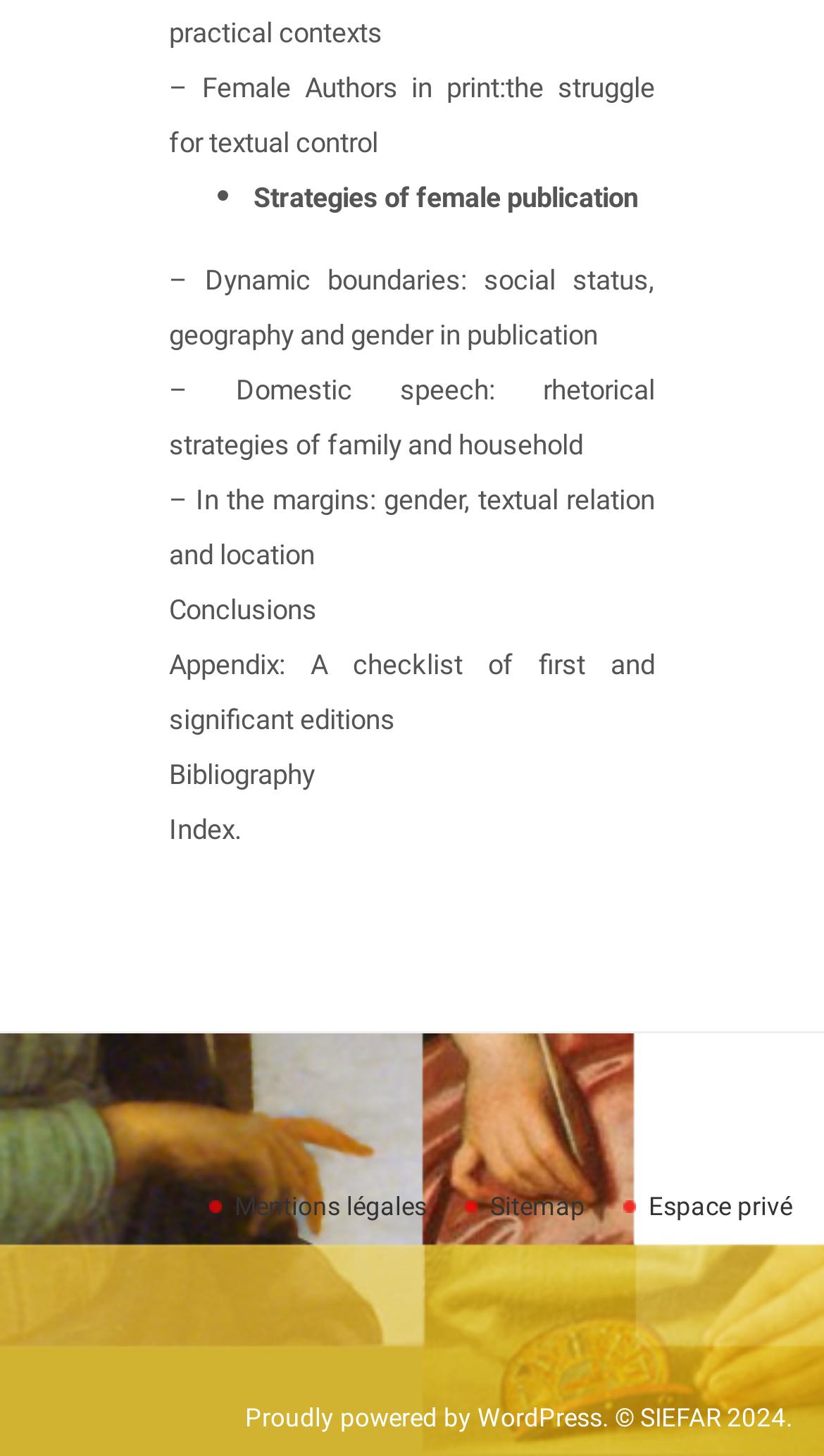What is the theme of the content?
Respond to the question with a single word or phrase according to the image.

Female authors